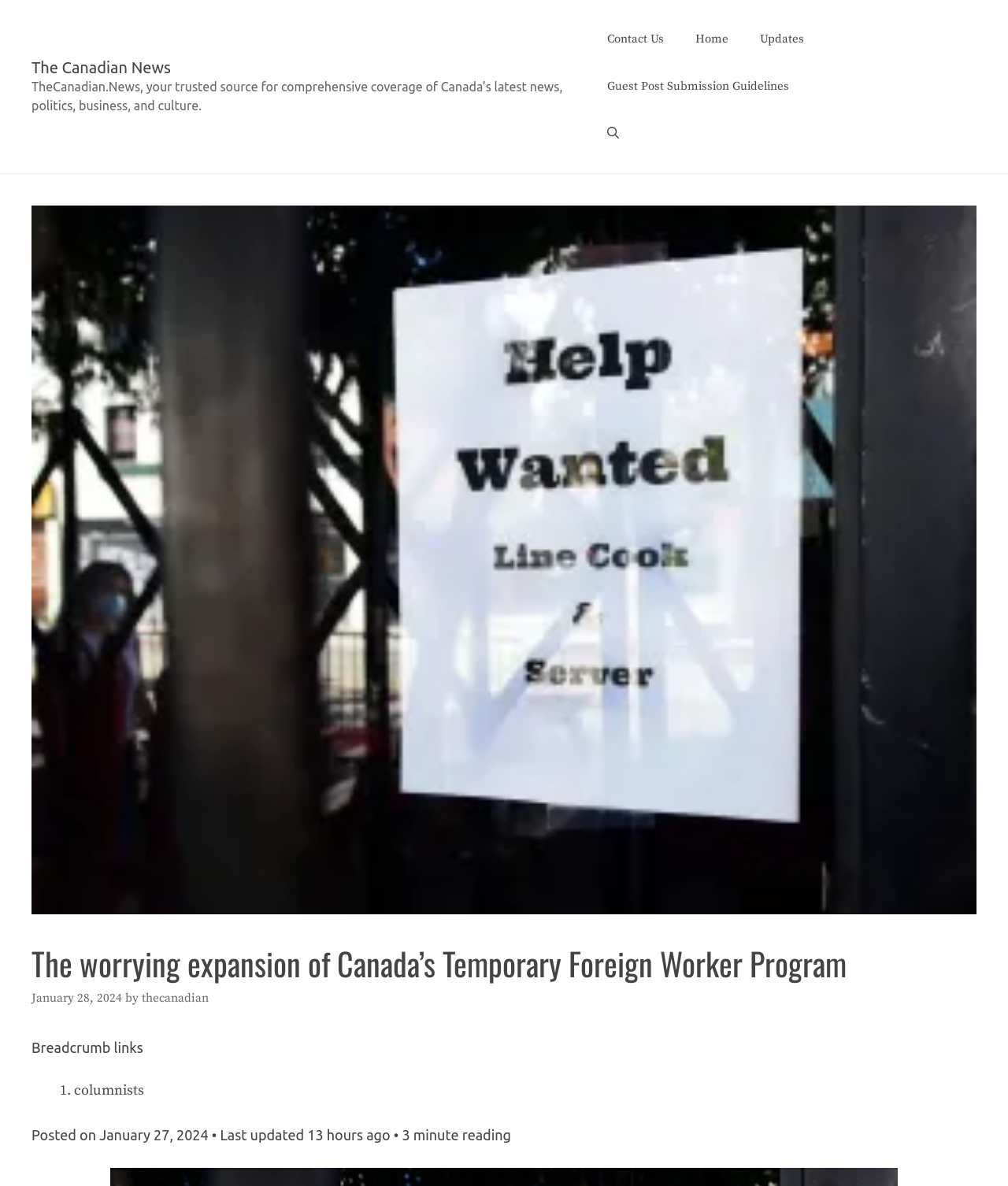Please look at the image and answer the question with a detailed explanation: How long does it take to read the article?

I found the answer by looking at the static text element at the bottom of the article, which indicates the reading time.